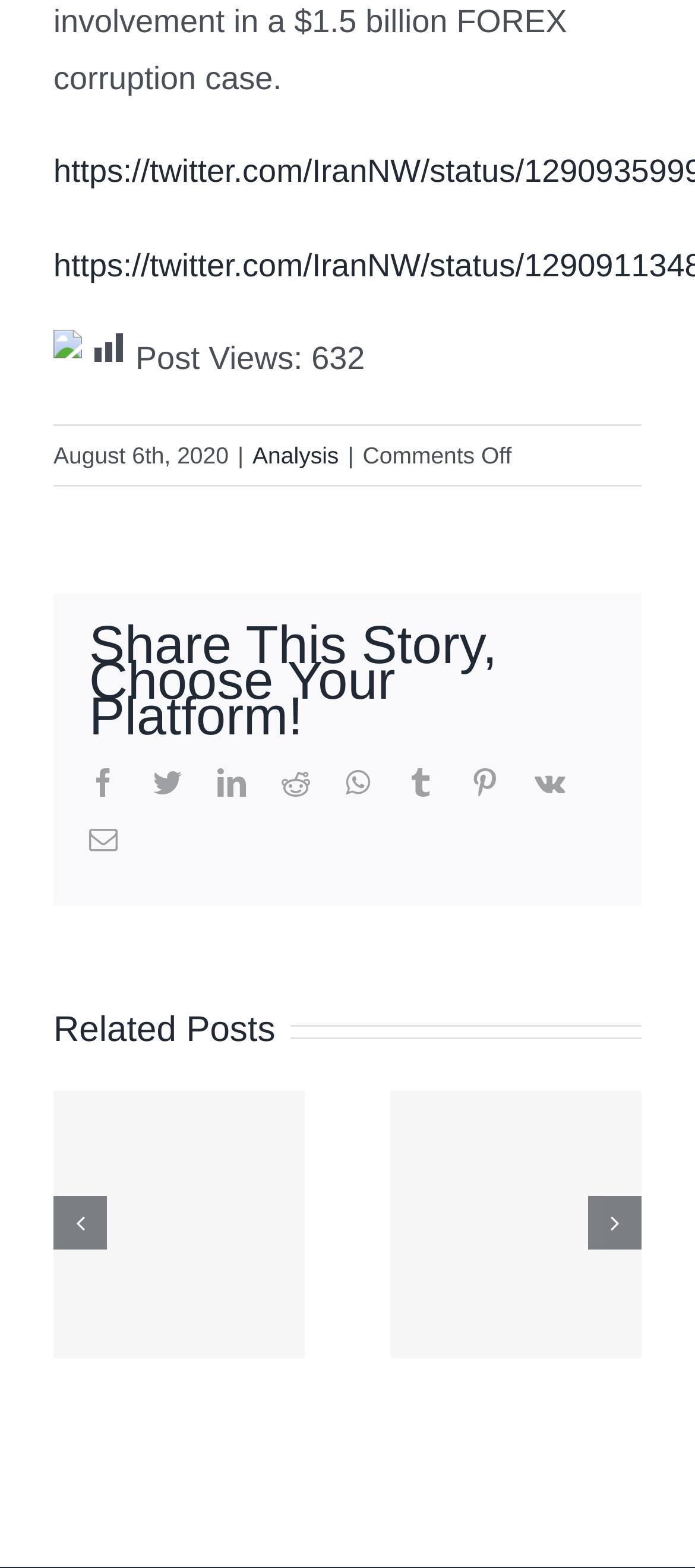Determine the bounding box coordinates for the UI element with the following description: "facebook". The coordinates should be four float numbers between 0 and 1, represented as [left, top, right, bottom].

[0.128, 0.49, 0.169, 0.508]